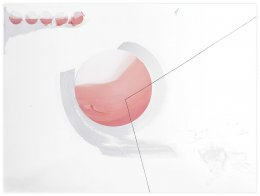Offer an in-depth description of the image shown.

This artwork, titled "Linéament 01," created in 2016, features a unique composition that reflects a study of medieval illuminated manuscripts. It is executed using a vinyl technique on paper mounted on aluminum, measuring 130x97 cm. The piece showcases a subtle interplay of shapes, prominently featuring a soft, circular form in shades of pink, contrasted against a primarily white background. Dynamic lines intersect the surface, suggesting movement and depth, while a series of smaller, circular forms in the upper left corner adds a rhythmic quality to the design. The overall aesthetic embodies a pre-mannerist stylization, focusing on geometric simplicity and abstract expression, allowing viewers to engage with the artwork's shapes and colors without needing a narrative context.